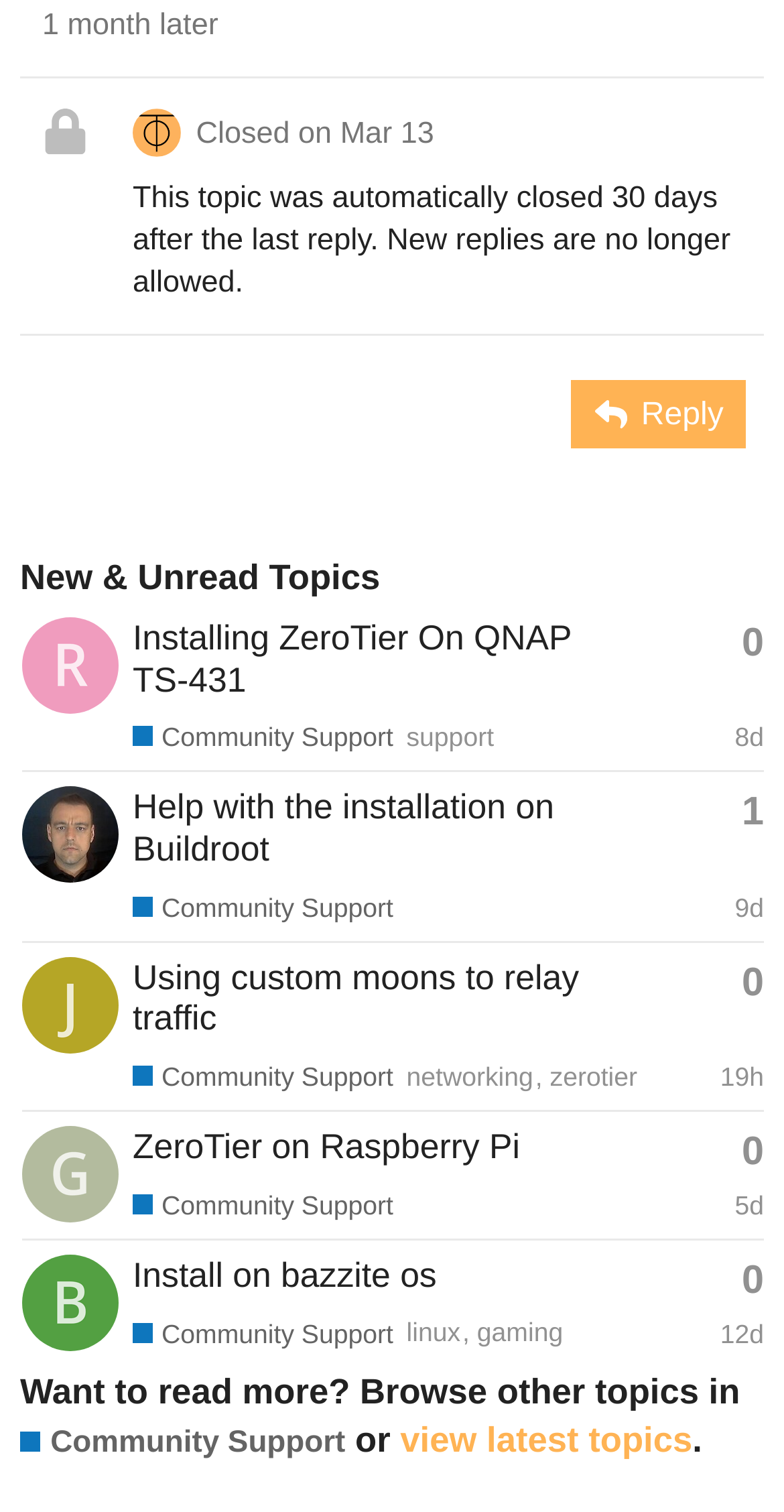Find the bounding box coordinates of the element I should click to carry out the following instruction: "Browse other topics in Community Support".

[0.026, 0.941, 0.441, 0.969]